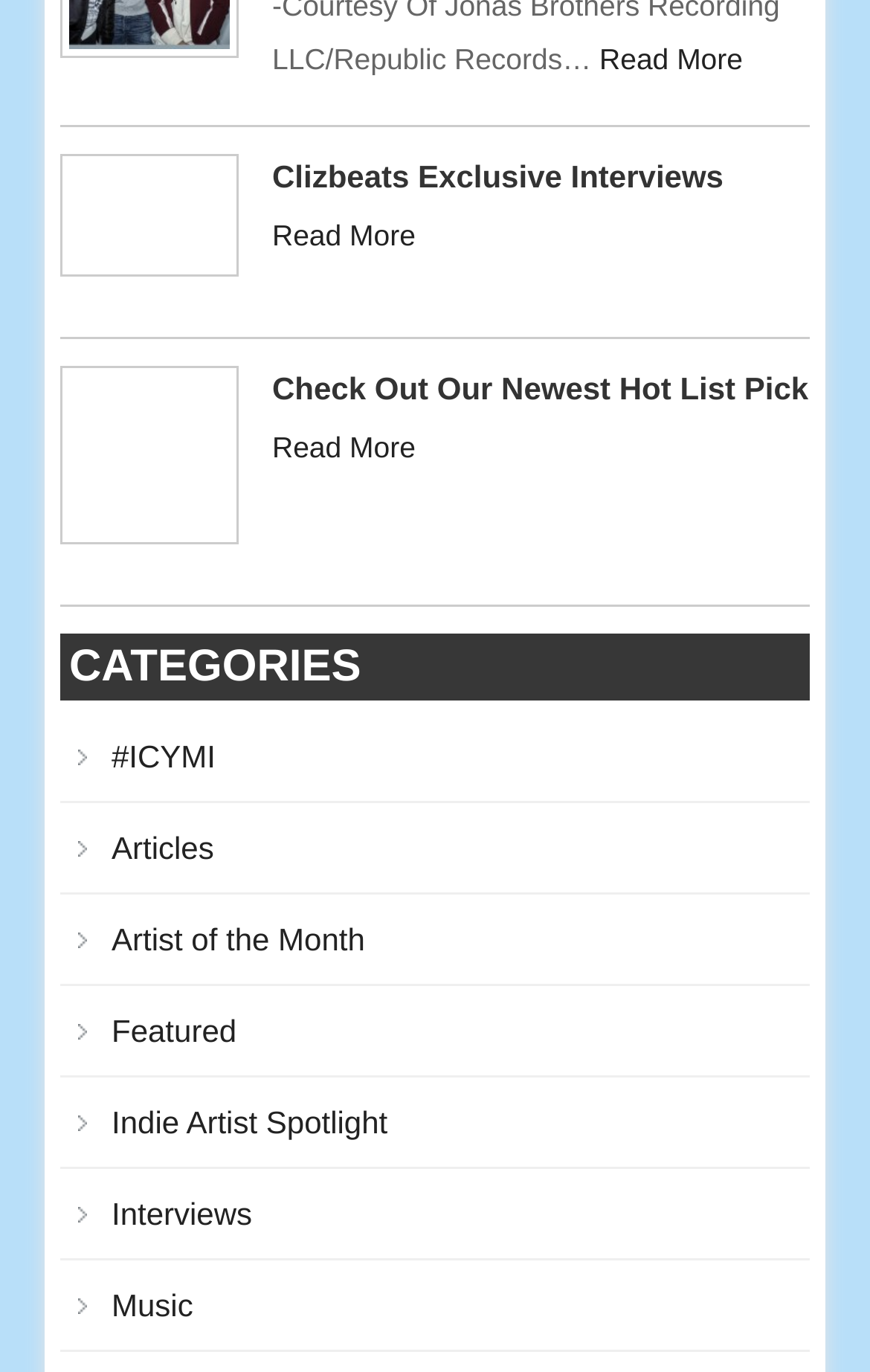Please identify the bounding box coordinates of the clickable area that will fulfill the following instruction: "View articles". The coordinates should be in the format of four float numbers between 0 and 1, i.e., [left, top, right, bottom].

[0.128, 0.605, 0.246, 0.631]